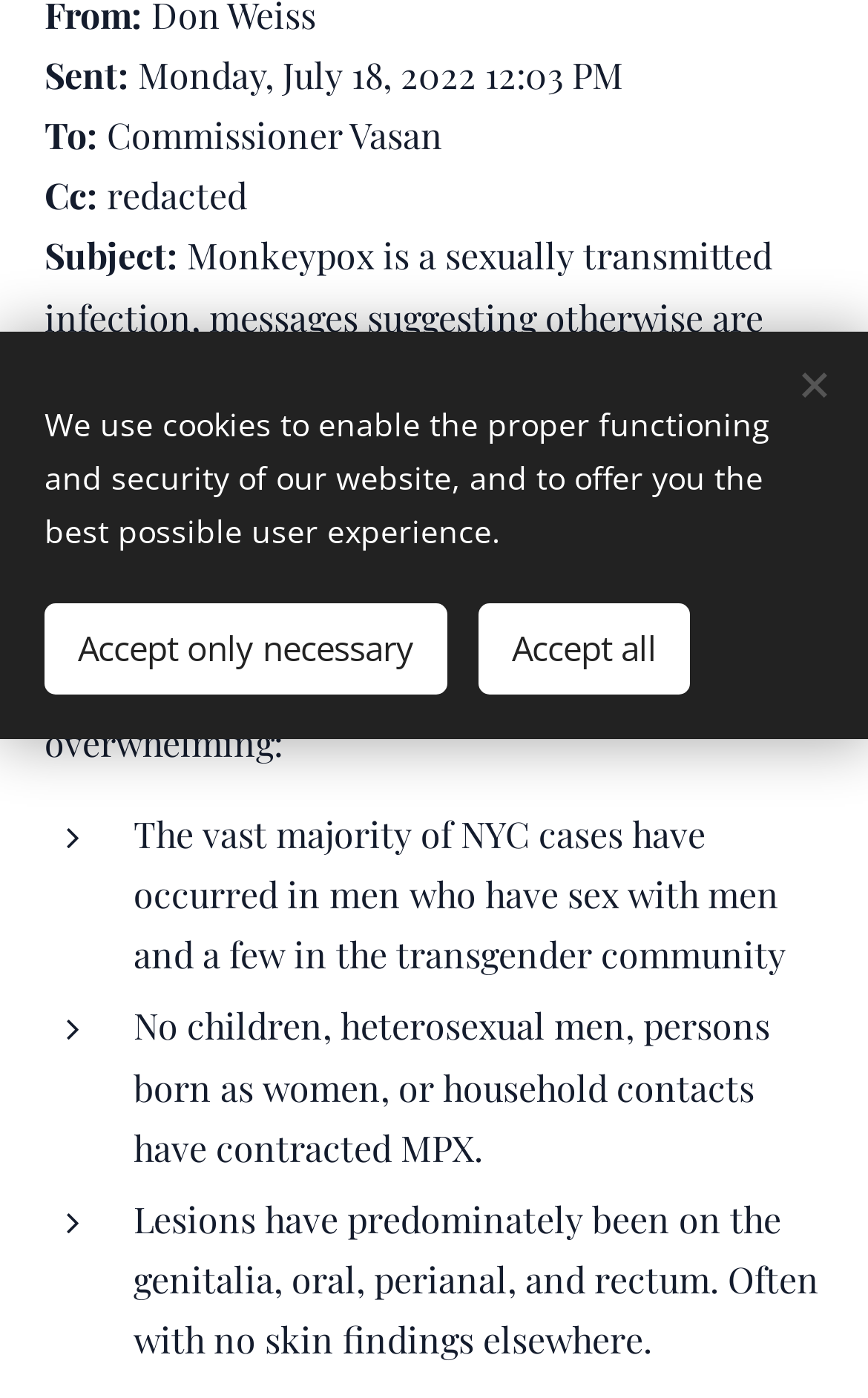Given the description "Accept all", determine the bounding box of the corresponding UI element.

[0.551, 0.431, 0.795, 0.497]